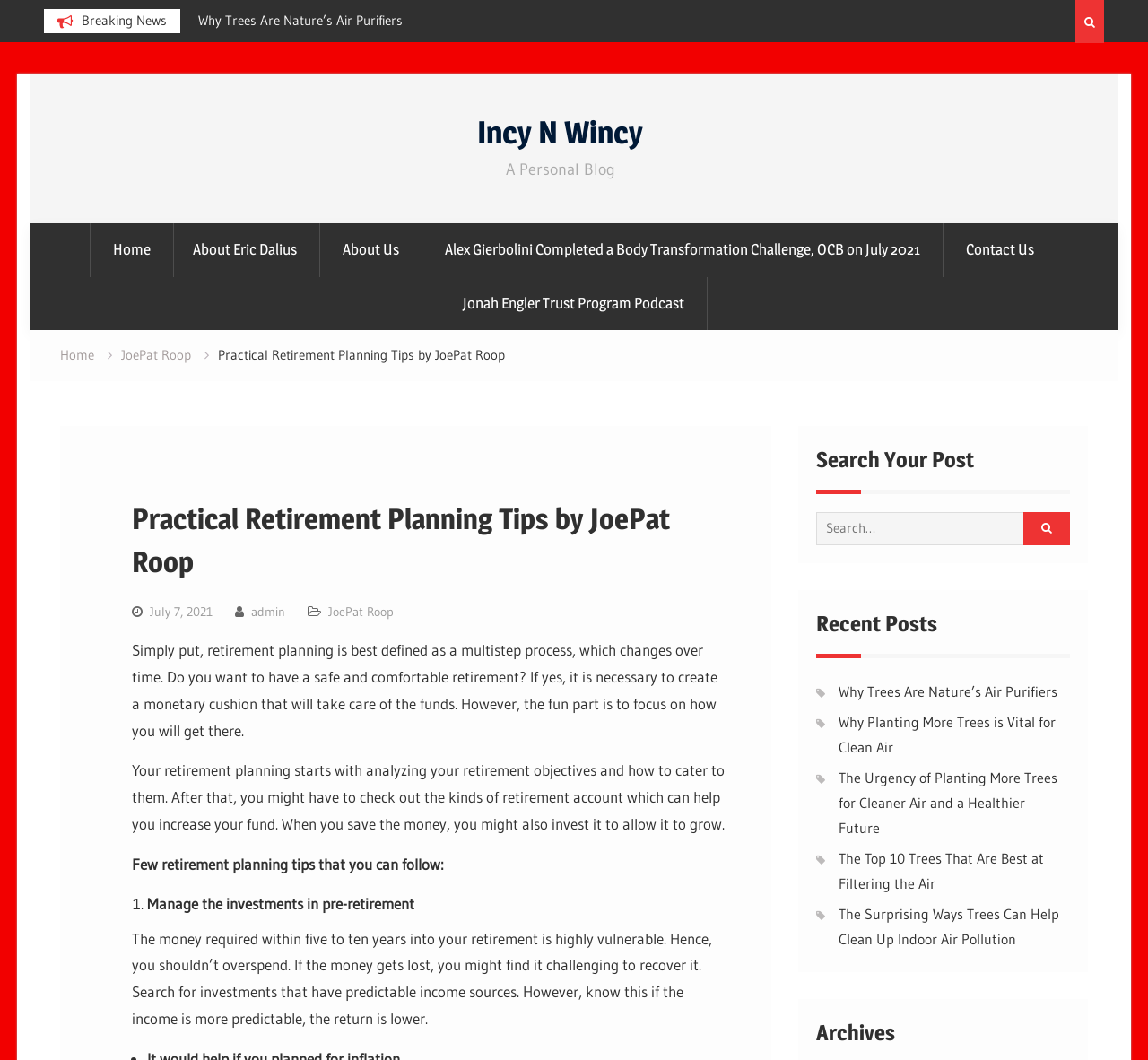Given the description of the UI element: "Government", predict the bounding box coordinates in the form of [left, top, right, bottom], with each value being a float between 0 and 1.

None